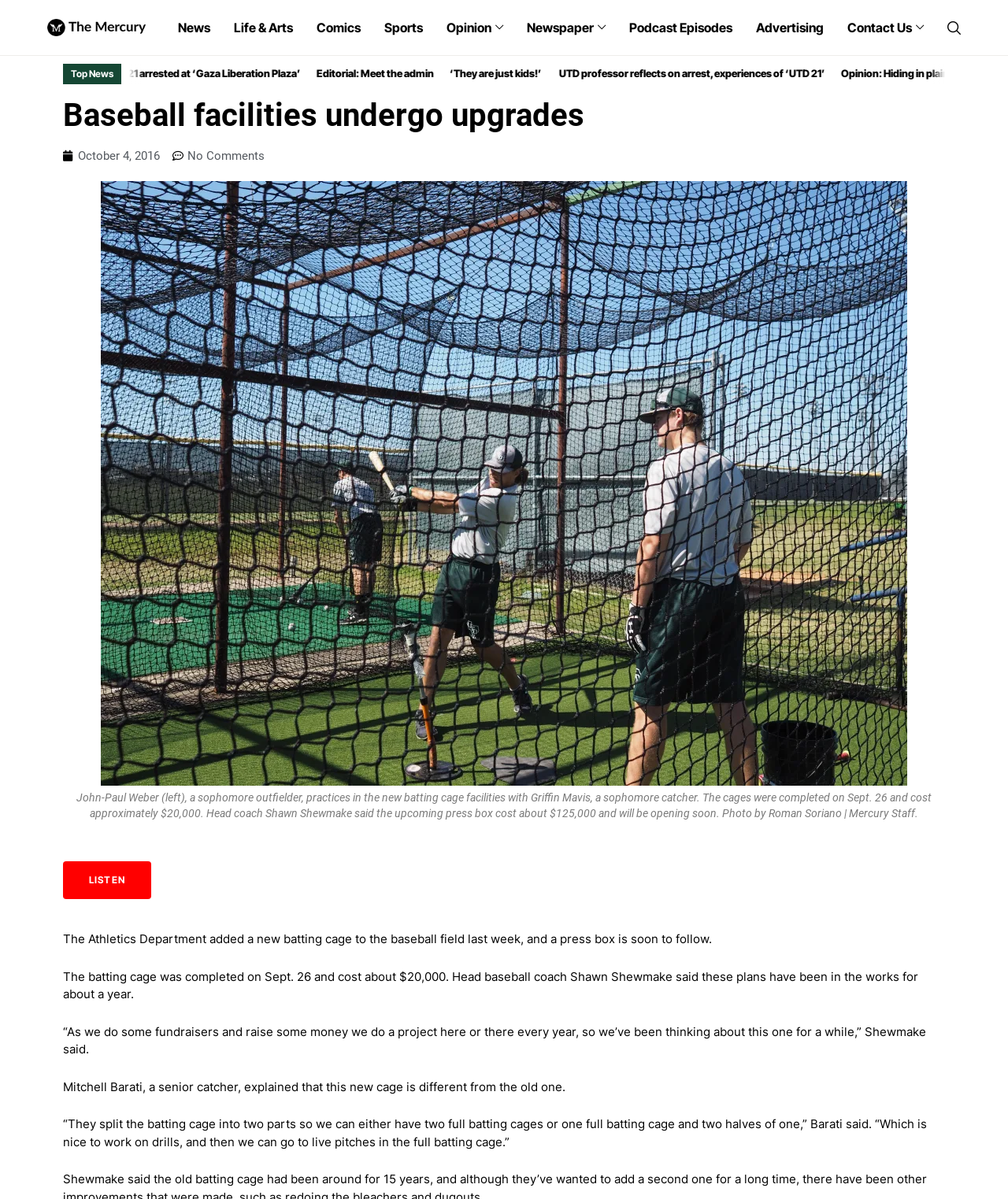What is the topic of the article?
Give a single word or phrase answer based on the content of the image.

Baseball facilities upgrades